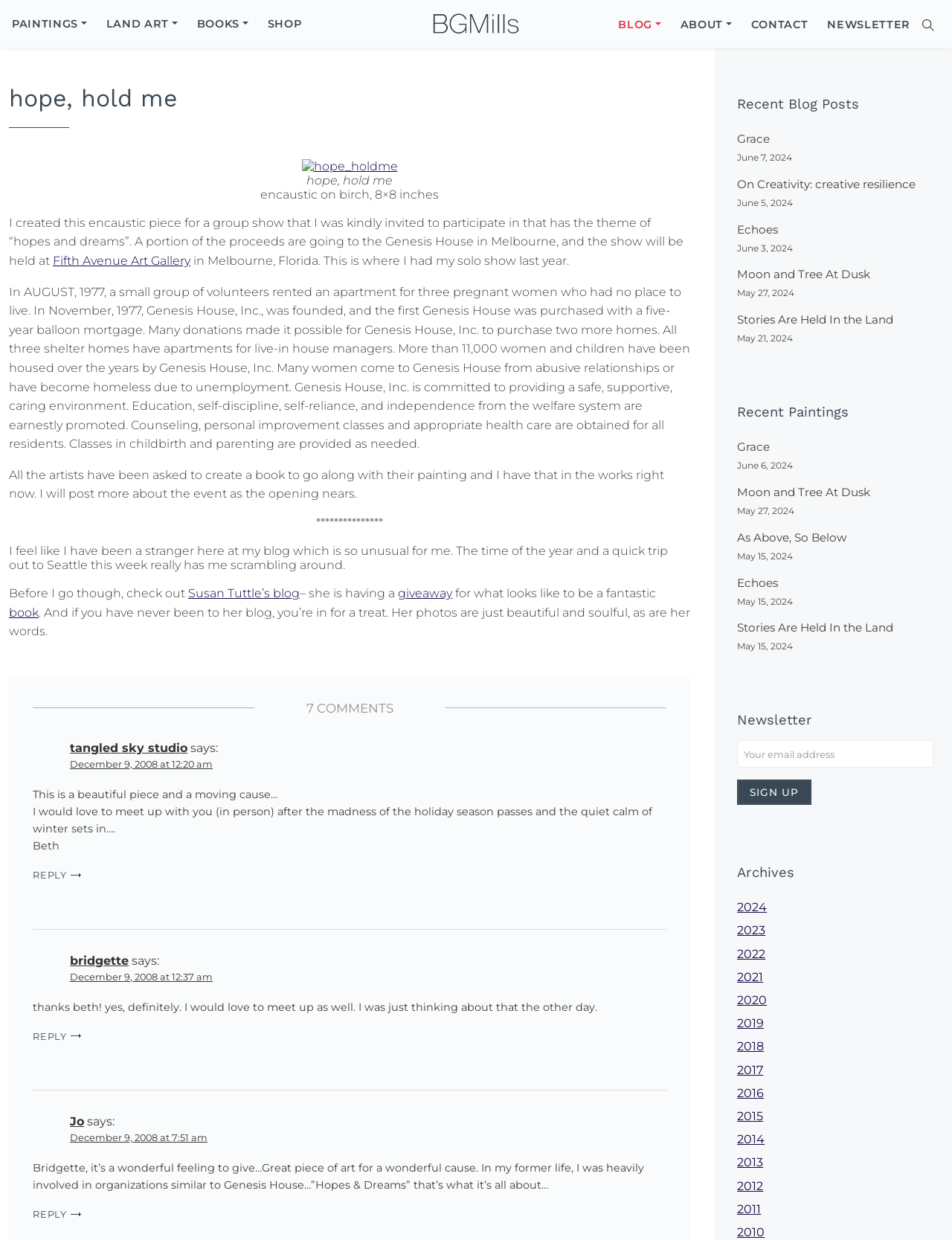Given the element description: "Land Art", predict the bounding box coordinates of the UI element it refers to, using four float numbers between 0 and 1, i.e., [left, top, right, bottom].

[0.099, 0.008, 0.199, 0.039]